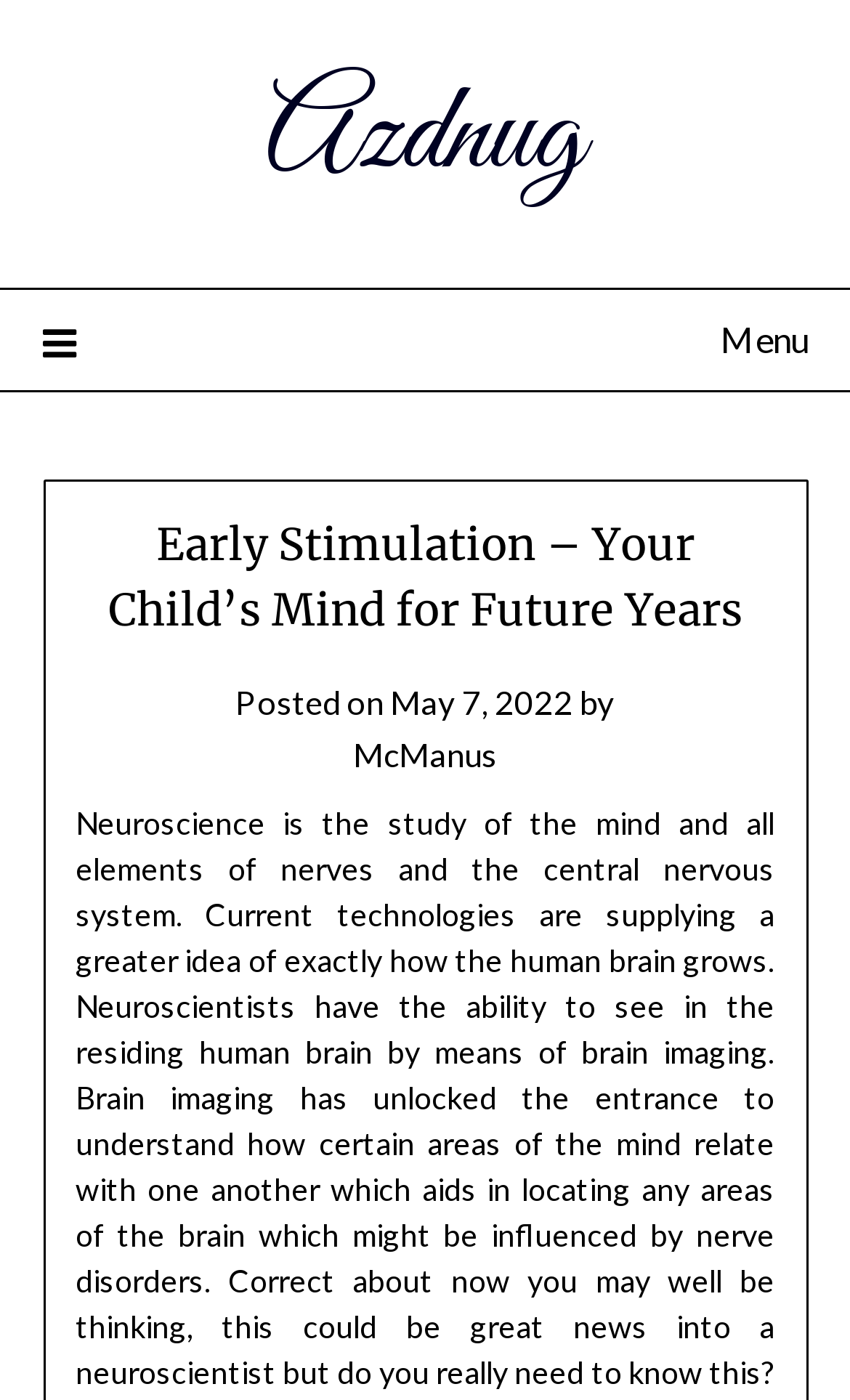Is the menu expanded?
Using the visual information, reply with a single word or short phrase.

No